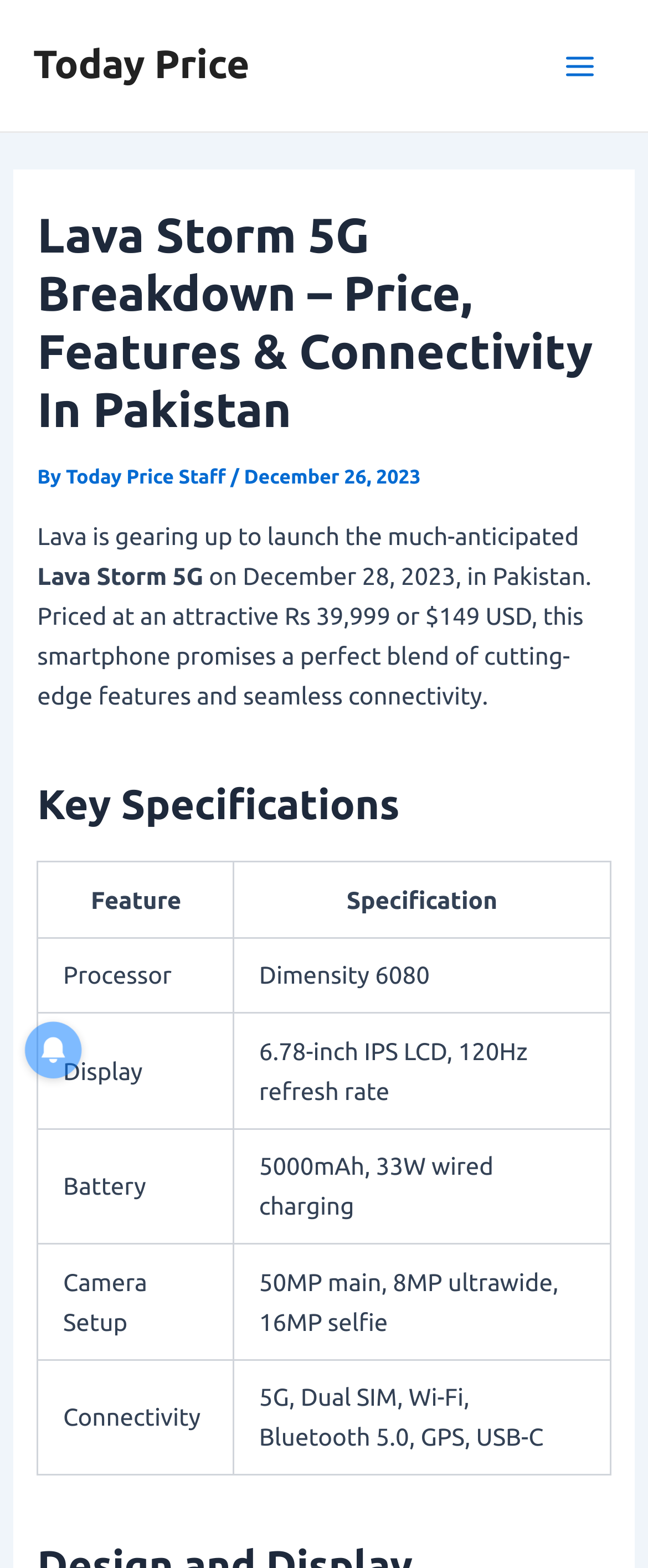What is the refresh rate of the Lava Storm 5G's display?
Refer to the image and provide a concise answer in one word or phrase.

120Hz